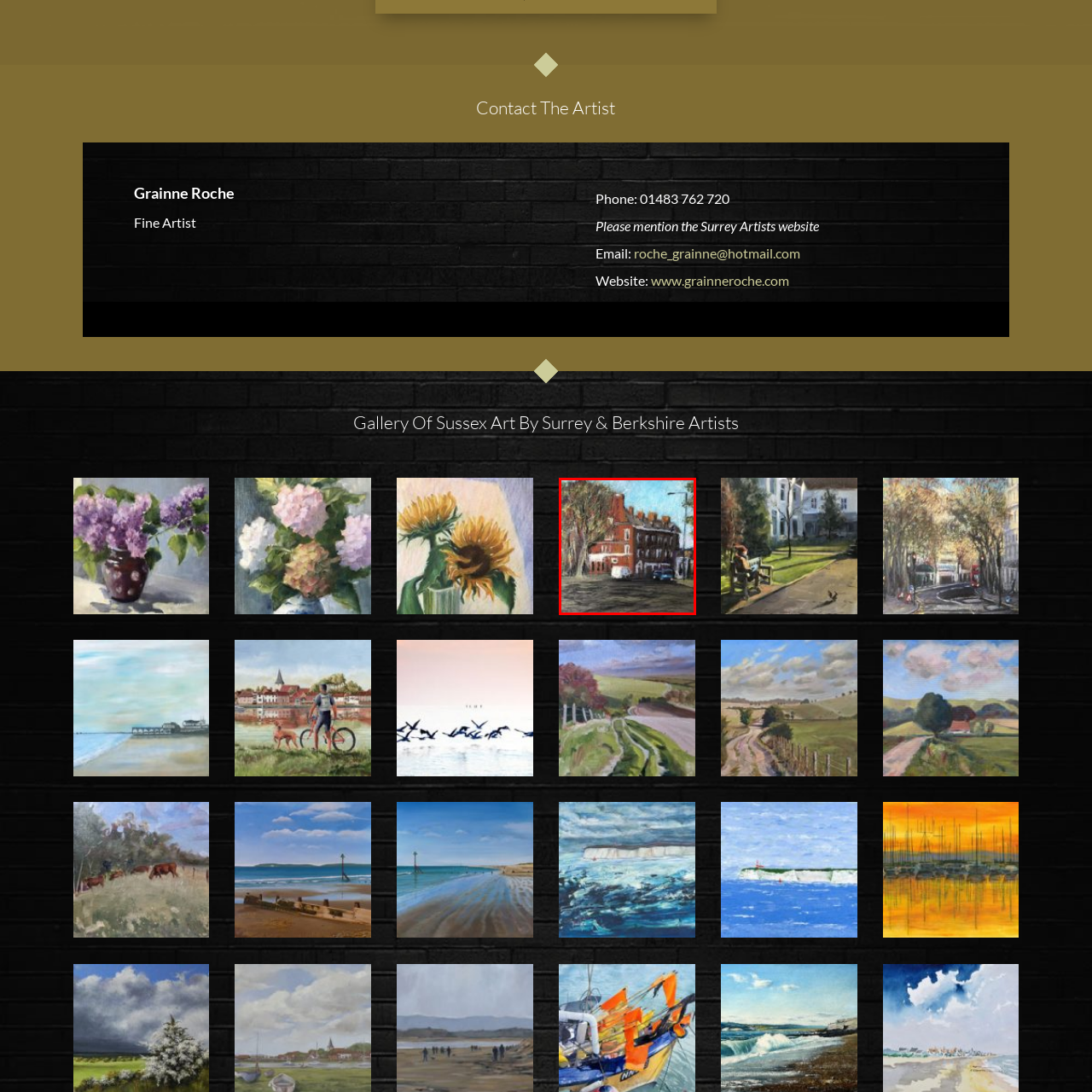Examine the portion within the green circle, What is the title of the painting? 
Reply succinctly with a single word or phrase.

Beckenham Junction Greater London